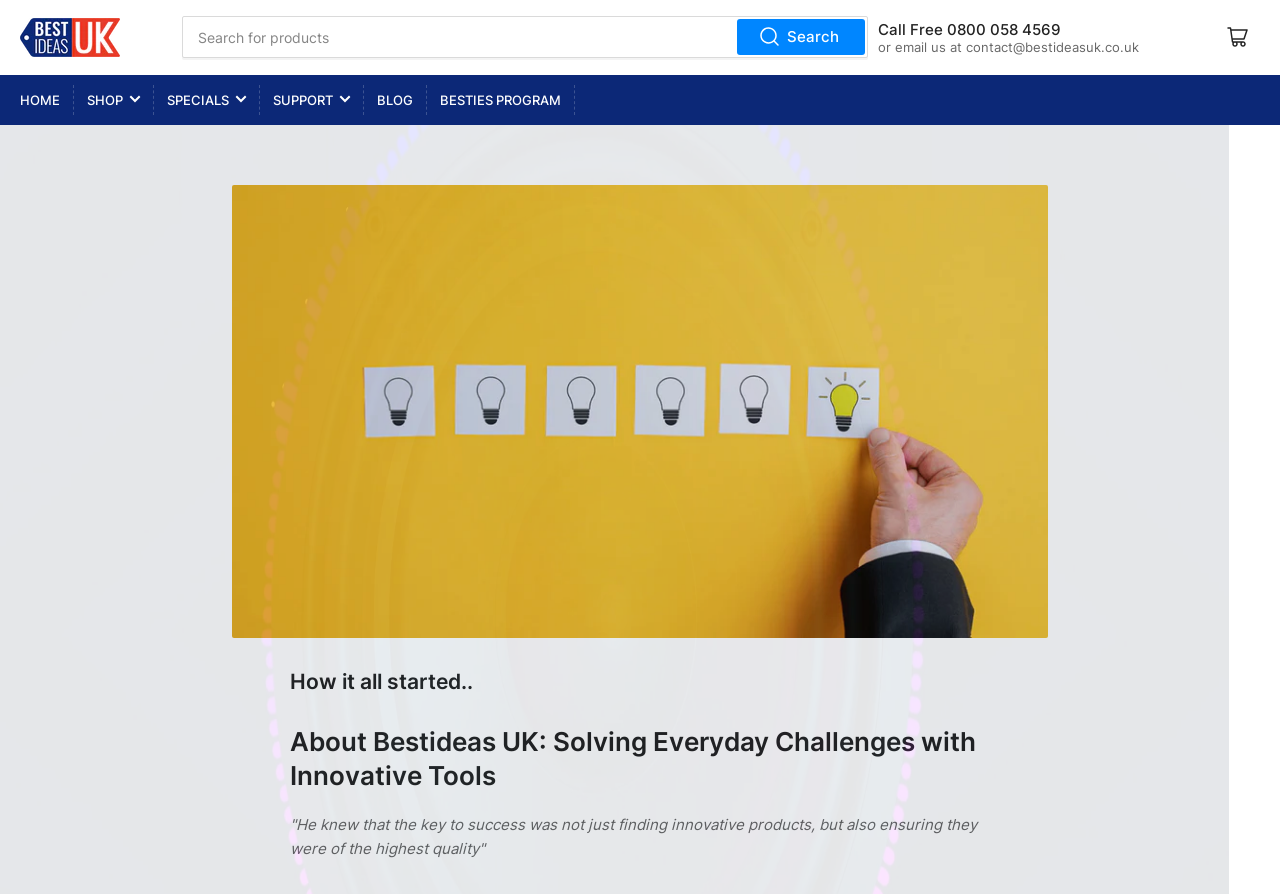Using the image as a reference, answer the following question in as much detail as possible:
What is the phone number to call for free?

I found the phone number by looking at the static text element that says 'Call Free 0800 058 4569'.